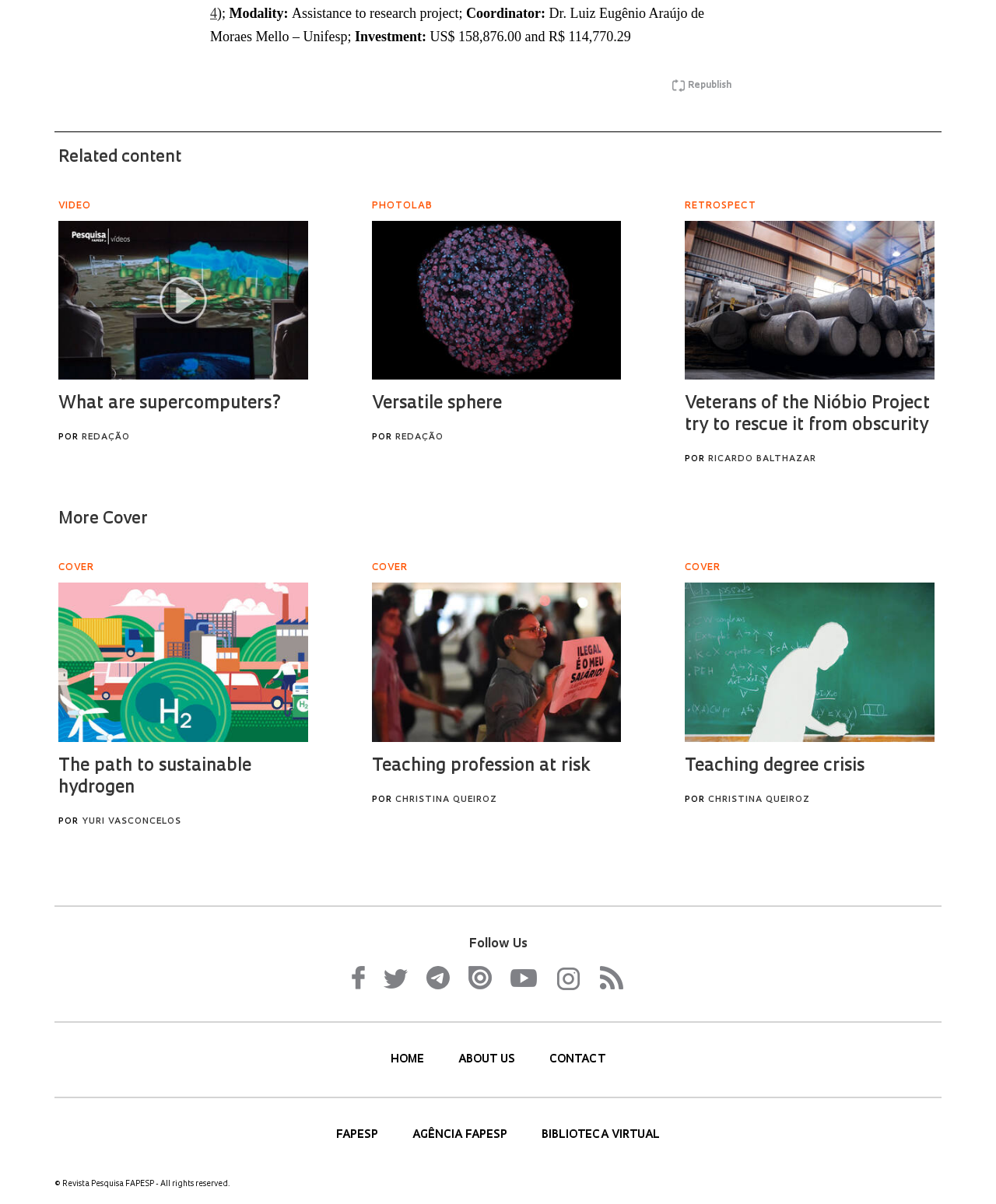Determine the coordinates of the bounding box that should be clicked to complete the instruction: "Go to HOME". The coordinates should be represented by four float numbers between 0 and 1: [left, top, right, bottom].

[0.392, 0.875, 0.429, 0.885]